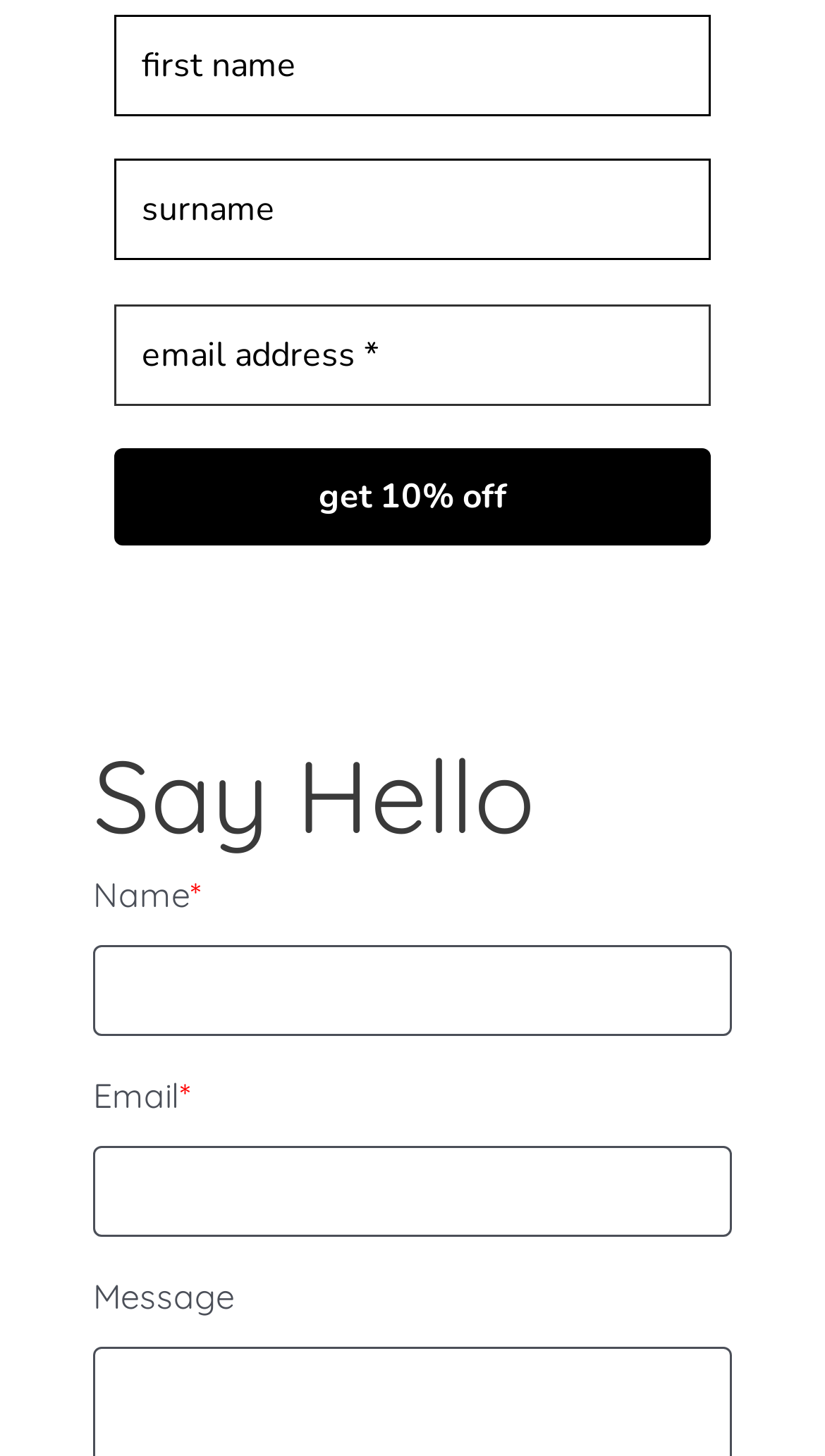Refer to the image and offer a detailed explanation in response to the question: Is the 'Name' field required?

The 'Name' field has a required attribute set to True, indicating that it must be filled in before submitting the form.